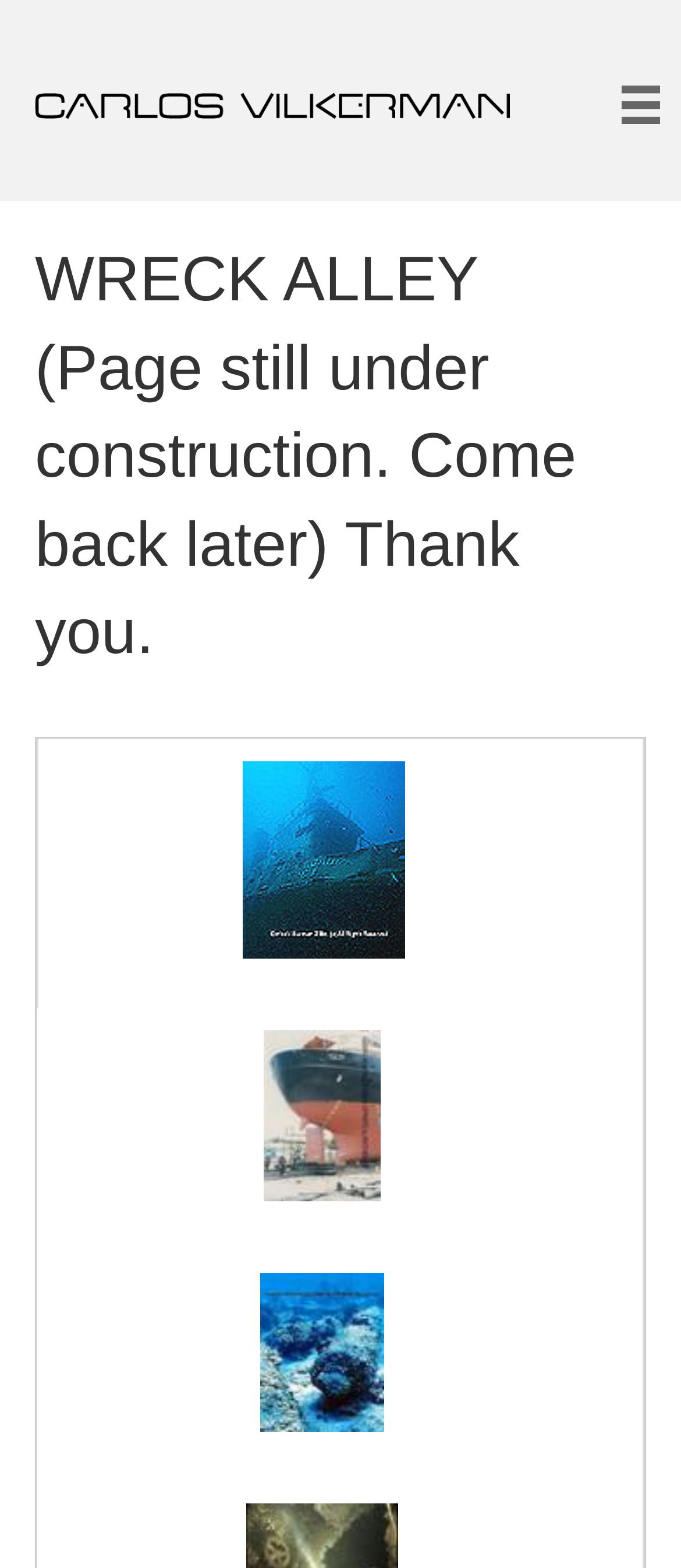Provide a one-word or short-phrase answer to the question:
Who is the author or creator of the webpage?

Carlos Vilkerman